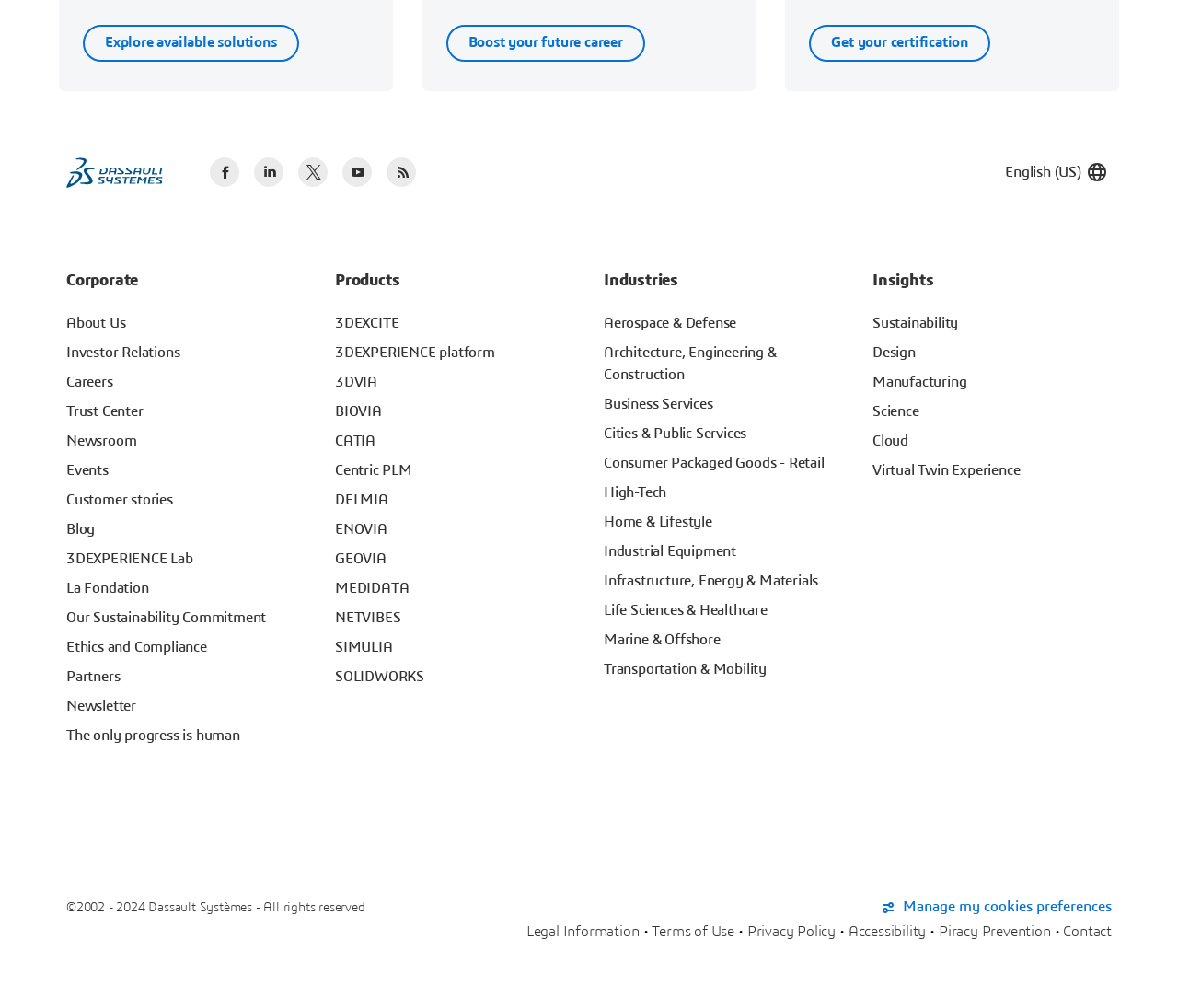Please locate the bounding box coordinates of the element that should be clicked to achieve the given instruction: "View 3DEXPERIENCE platform".

[0.284, 0.342, 0.42, 0.357]